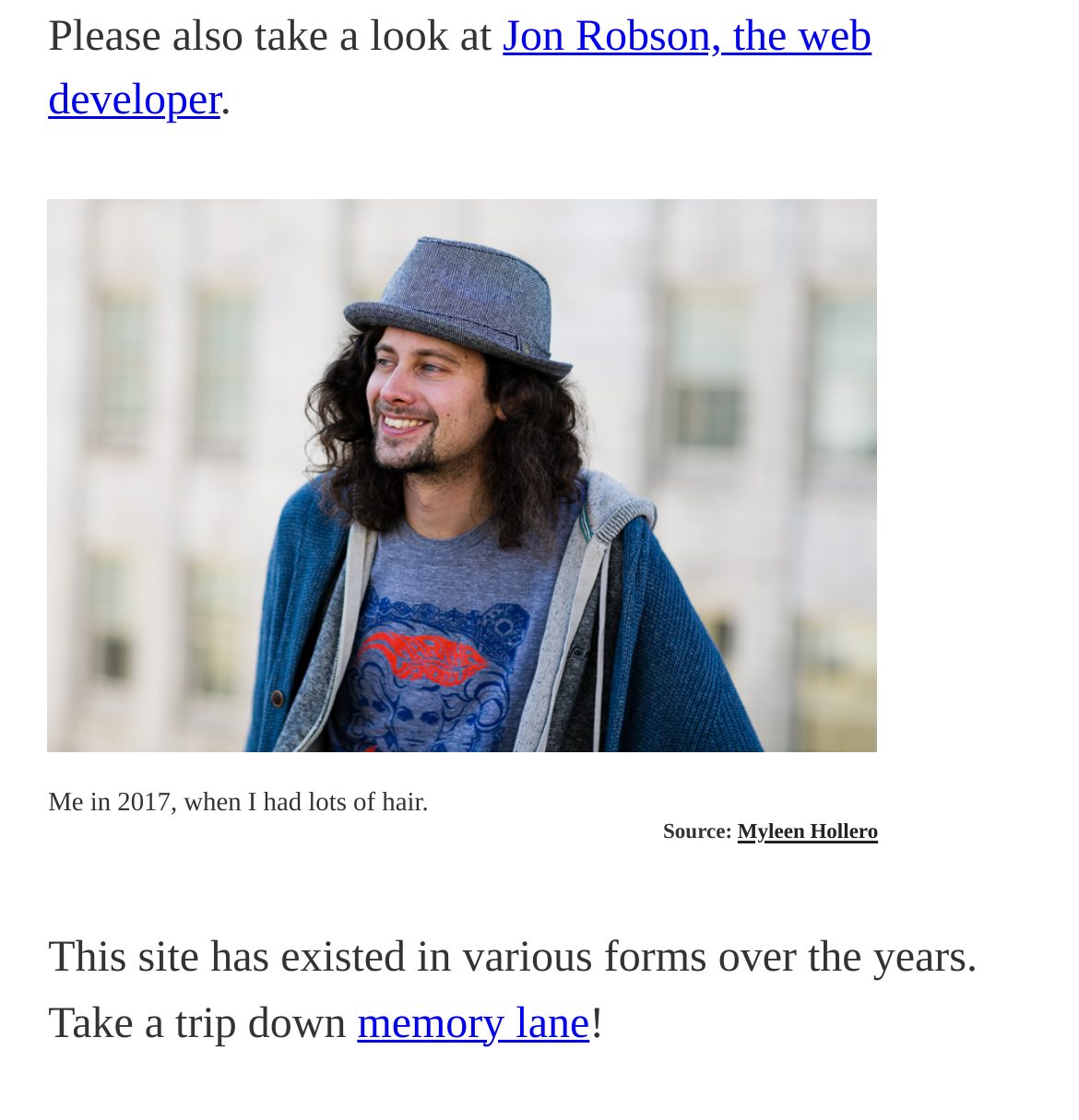Provide the bounding box for the UI element matching this description: "Jon Robson, the web developer".

[0.045, 0.013, 0.808, 0.112]